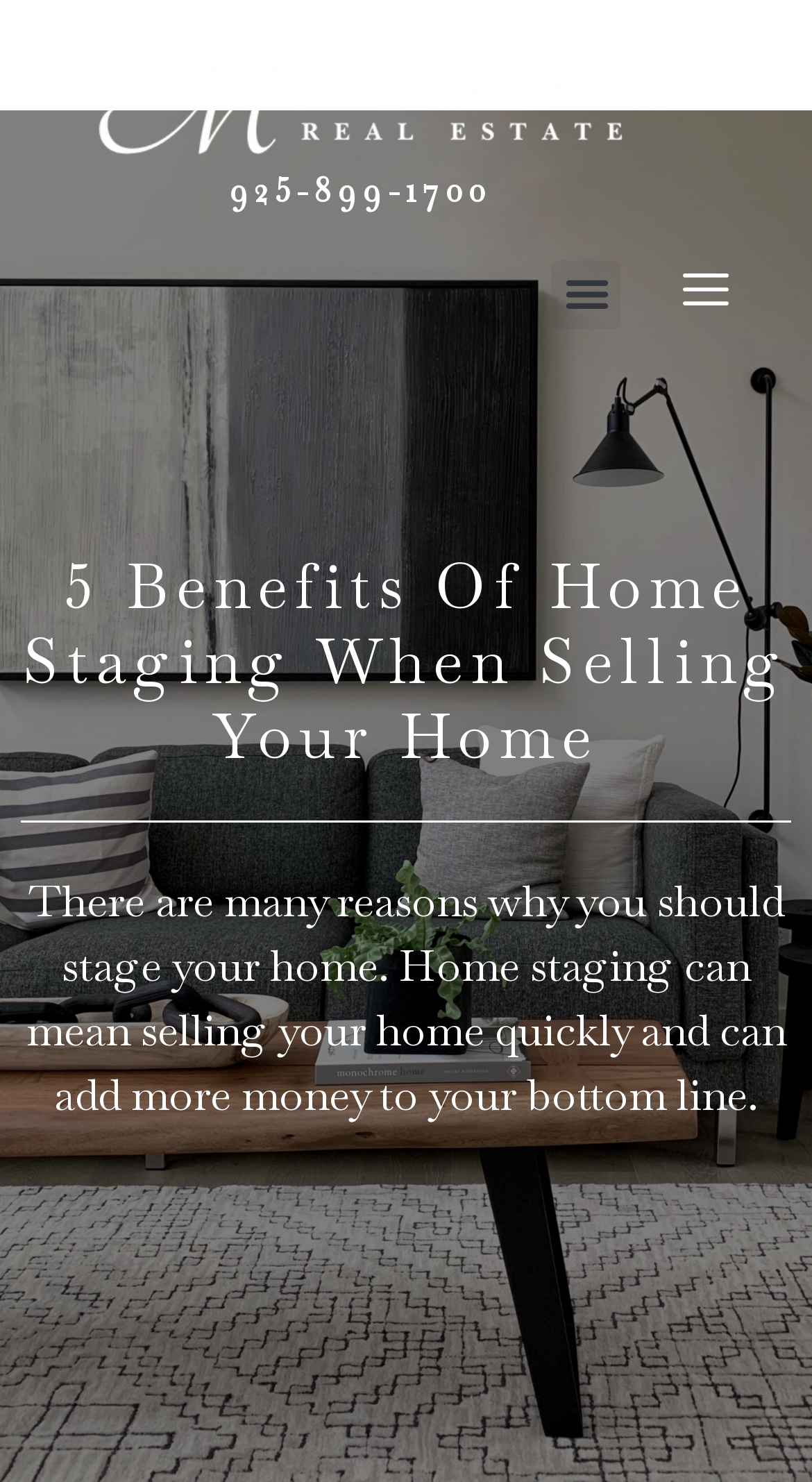What is the phone number on the webpage?
Using the image, respond with a single word or phrase.

925-899-1700